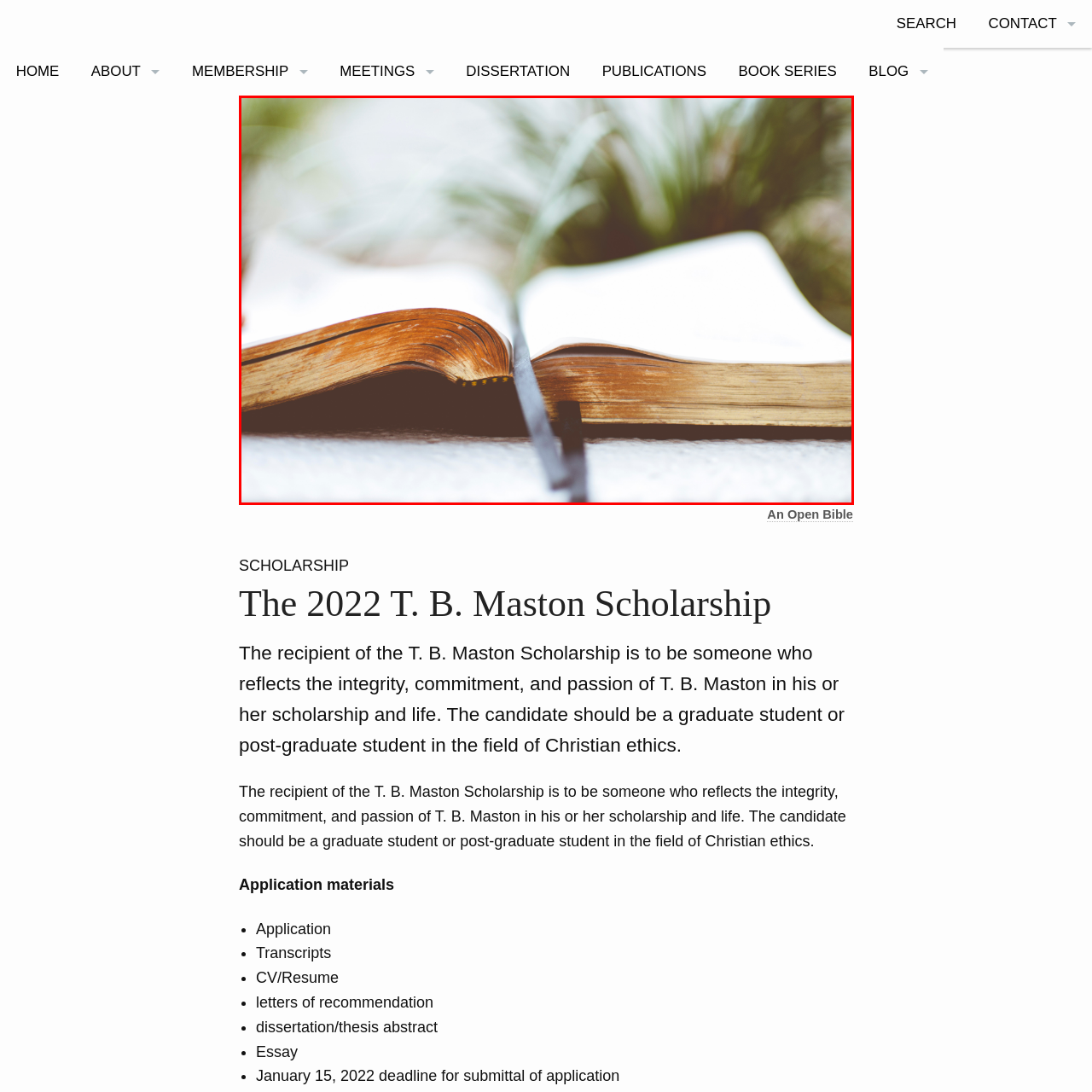Illustrate the image within the red boundary with a detailed caption.

The image captures an open Bible resting on a textured surface, showcasing its well-worn pages and a ribbon bookmark that elegantly marks a spot within. The left side reveals the intricately detailed, golden-edged pages, signifying its age and importance in religious study. The soft, blurred background hints at natural elements, providing a serene atmosphere that underscores the Bible's role as a source of reflection and guidance. This image is emblematic of the 2022 T. B. Maston Scholarship, which encourages scholarship rooted in integrity and commitment to Christian ethics, perfect for graduate students.